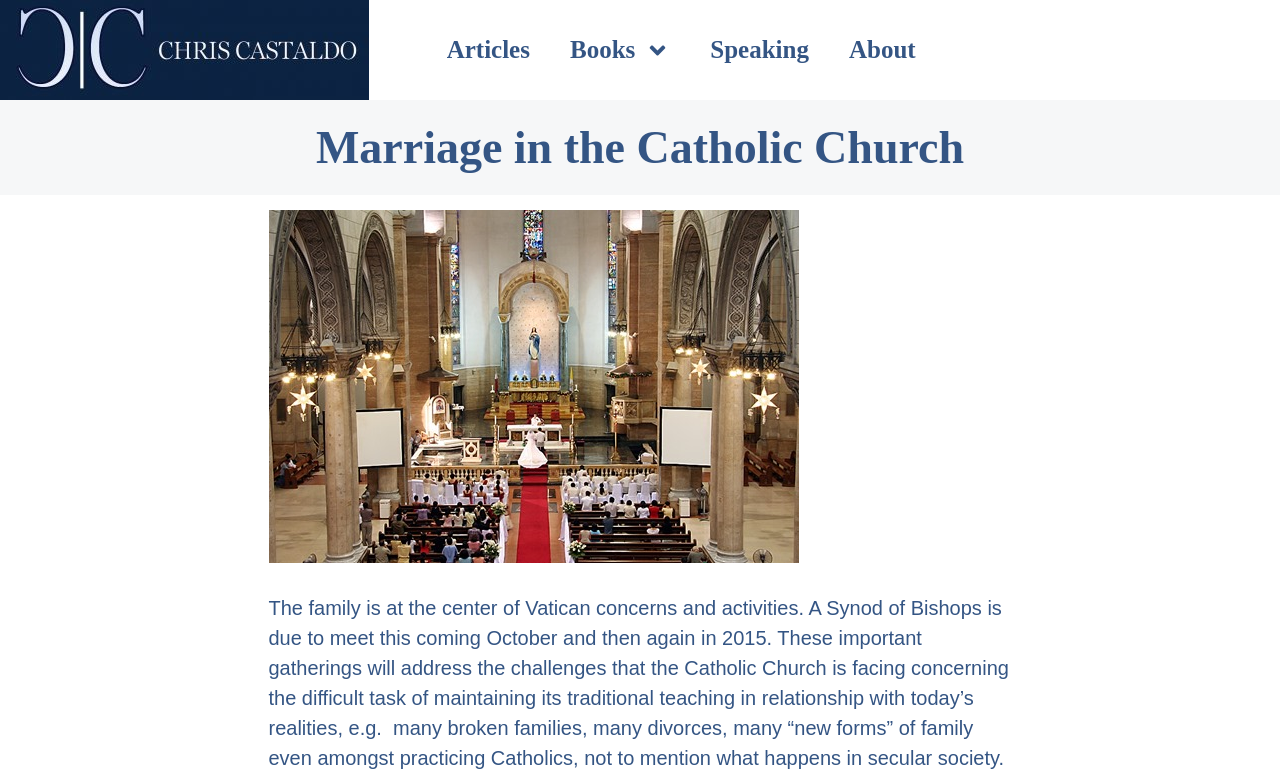Please answer the following question using a single word or phrase: How many main navigation links are there?

4